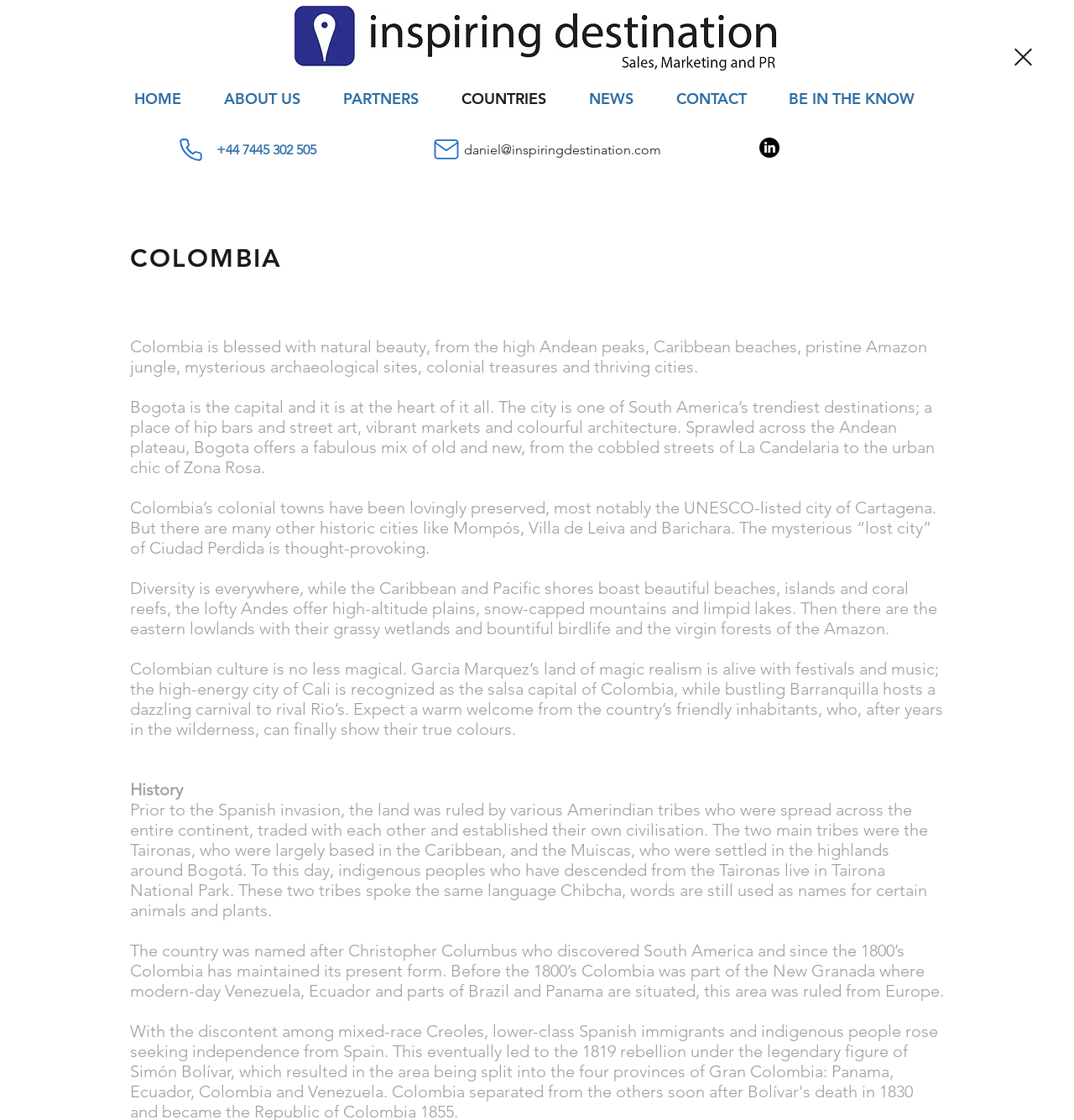Examine the image carefully and respond to the question with a detailed answer: 
What is the capital of Colombia?

I found a static text element at [0.121, 0.354, 0.87, 0.426] which mentions 'Bogota is the capital and it is at the heart of it all'.